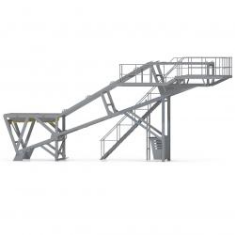Use one word or a short phrase to answer the question provided: 
What type of projects is the frame suitable for?

Concrete-related projects